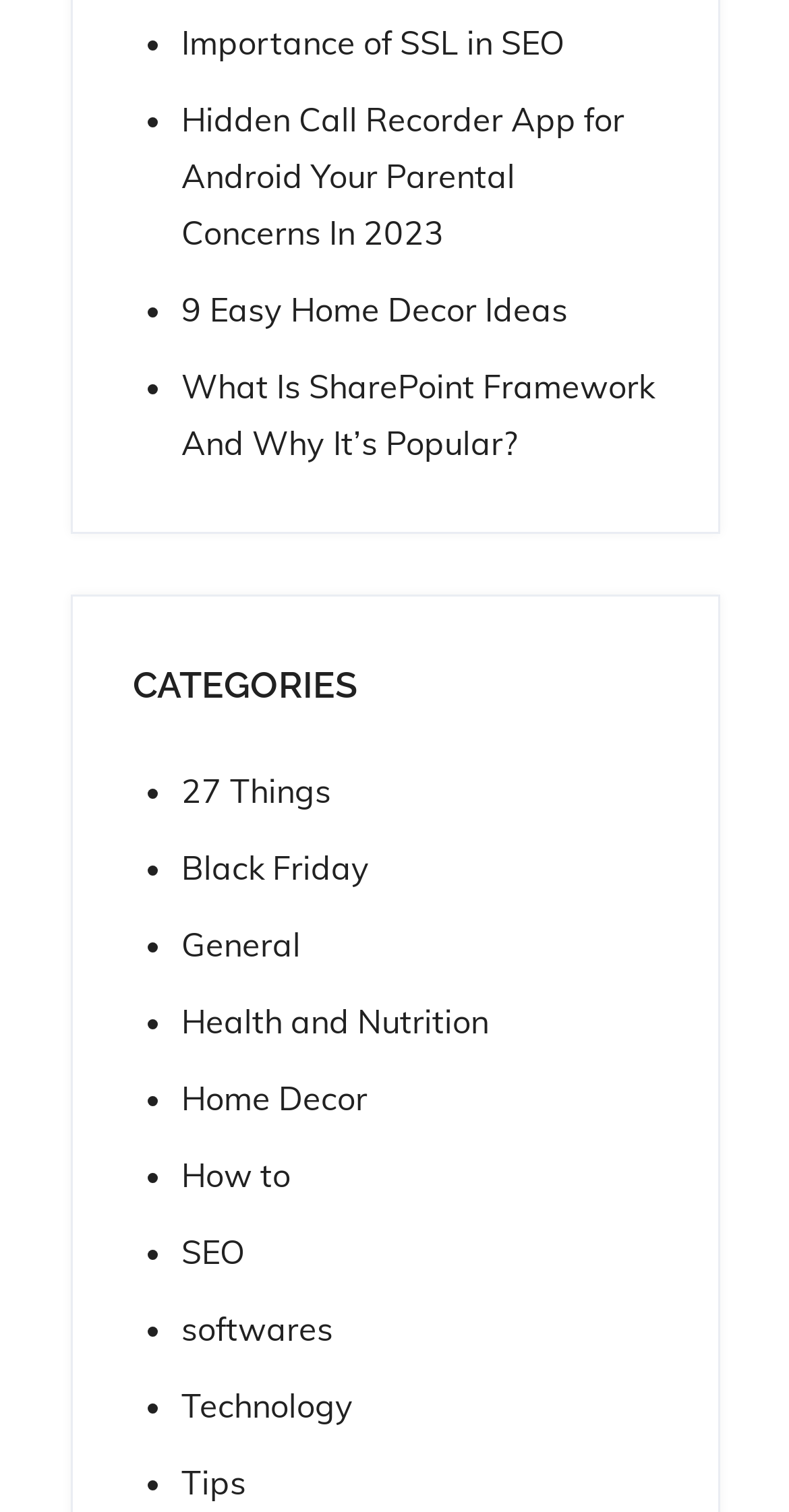Kindly provide the bounding box coordinates of the section you need to click on to fulfill the given instruction: "Browse Technology".

[0.229, 0.91, 0.447, 0.948]